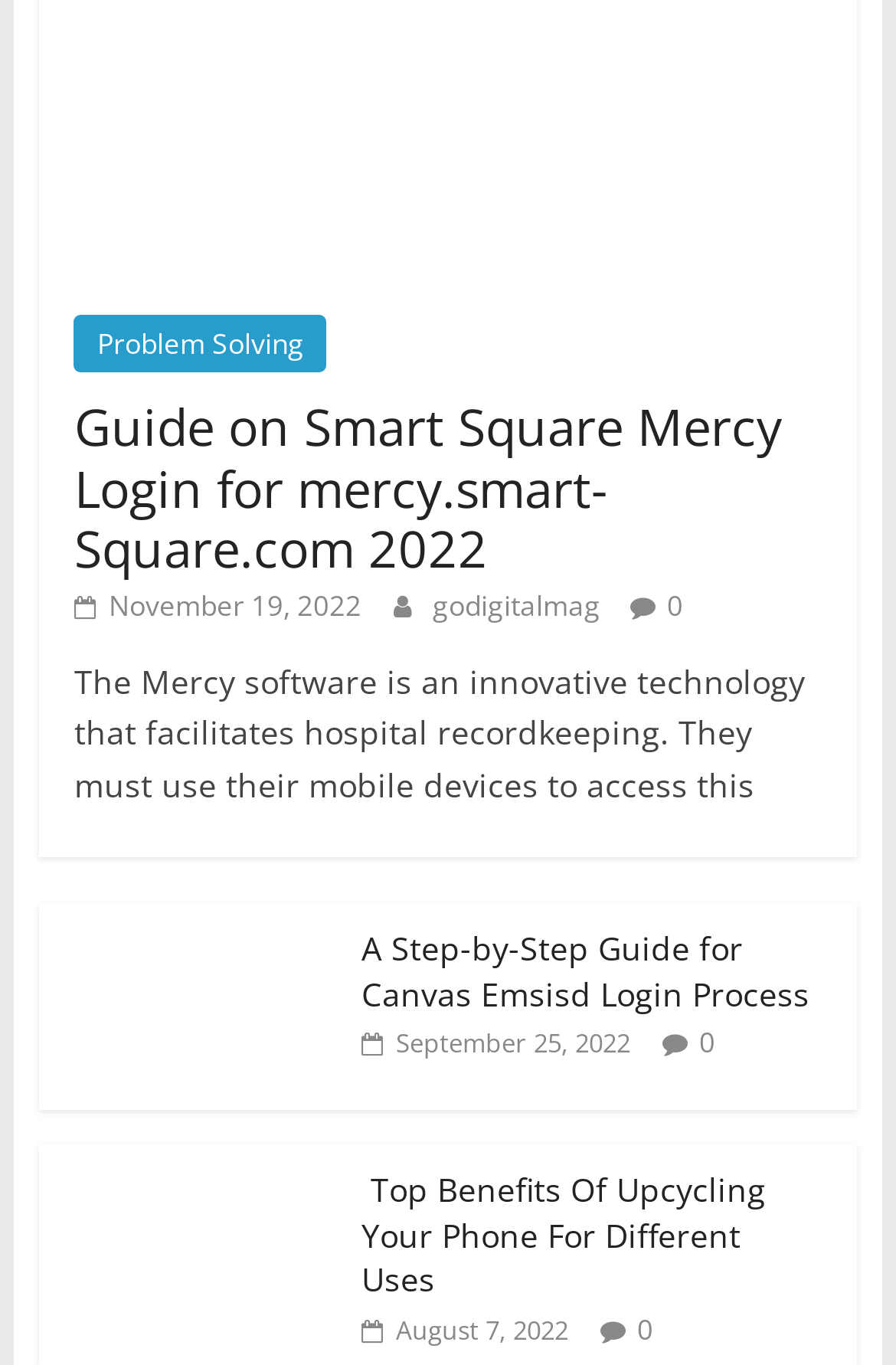Refer to the image and provide a thorough answer to this question:
What is the purpose of the Mercy software?

According to the webpage, 'The Mercy software is an innovative technology that facilitates hospital recordkeeping.' This implies that the primary purpose of the Mercy software is to facilitate hospital recordkeeping.